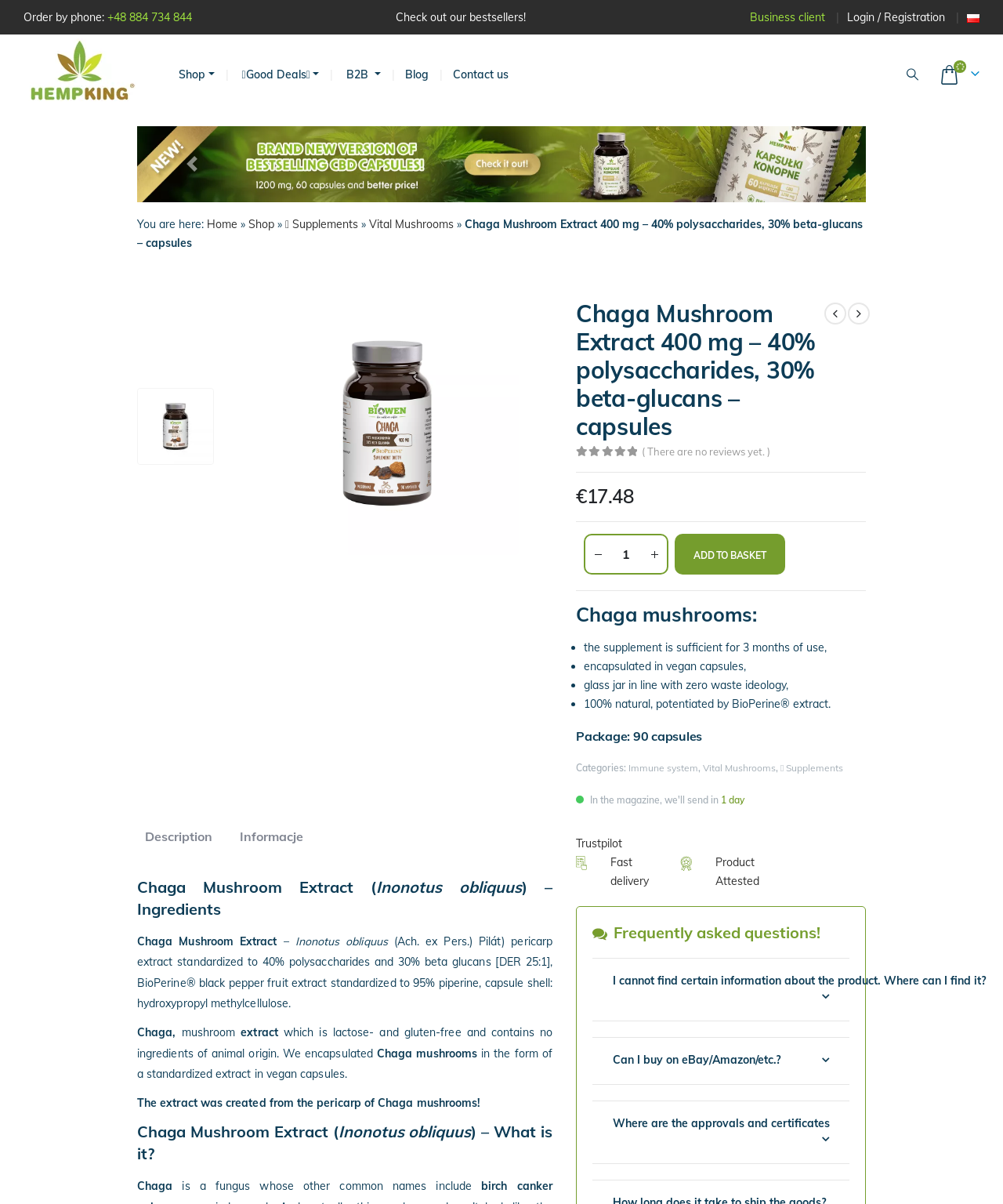What is the rating of the product out of 5?
Please provide a comprehensive answer based on the contents of the image.

I found the rating by looking at the product information section, where it displays a rating of 0 out of 5, with no reviews yet.